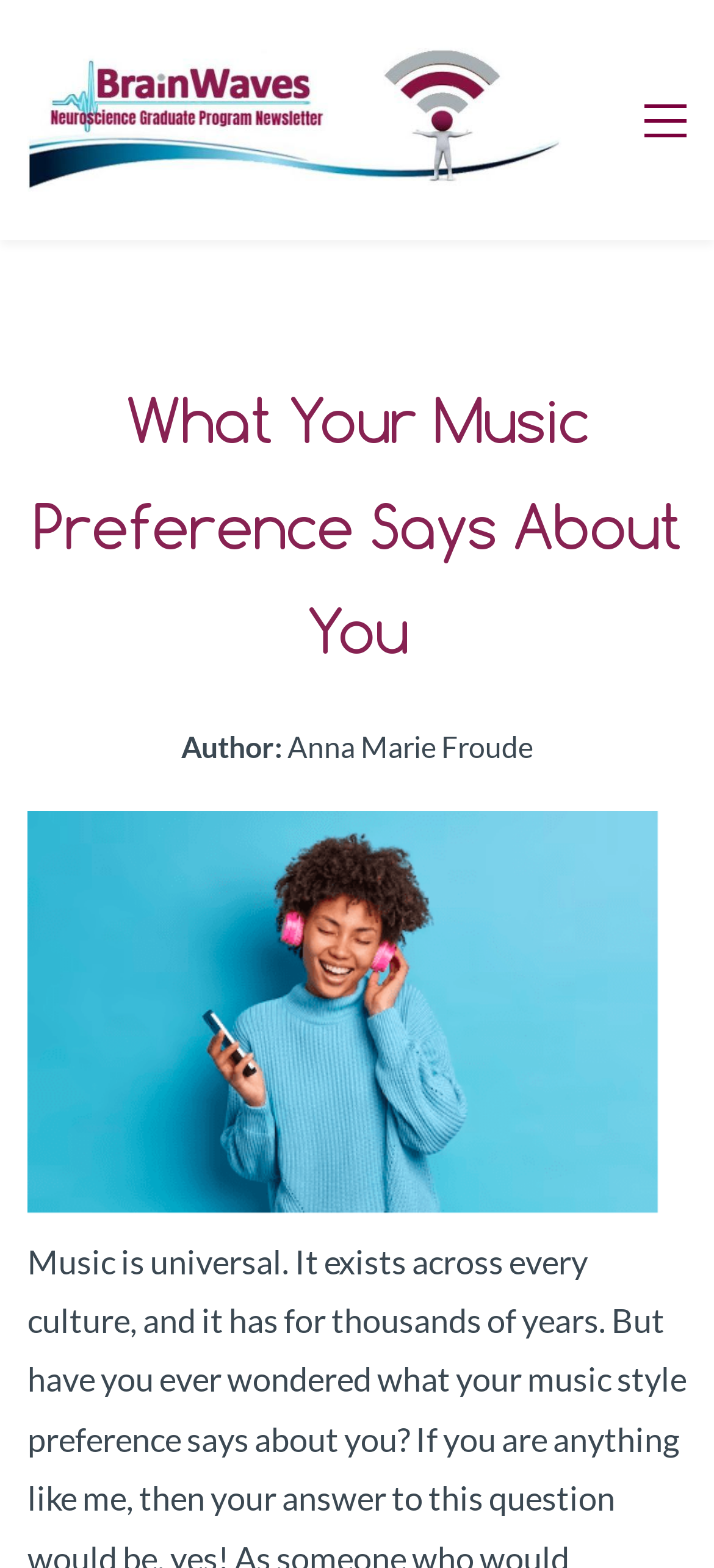Create a detailed narrative describing the layout and content of the webpage.

The webpage appears to be a resource page for first-year students in the MiNDS program. At the top, there is a link to "BrainWaves: The Neuroscience Graduate Program Newsletter" accompanied by an image, taking up a significant portion of the top section. 

Below the link, there is a heading titled "What Your Music Preference Says About You", which seems to be an article or blog post. The article has an author, Anna Marie Froude, whose name is mentioned in a paragraph below the heading. 

To the right of the article, there is a figure or image, which takes up a substantial amount of space on the page. The image is positioned below the link and the heading, and it appears to be a visual element related to the article.